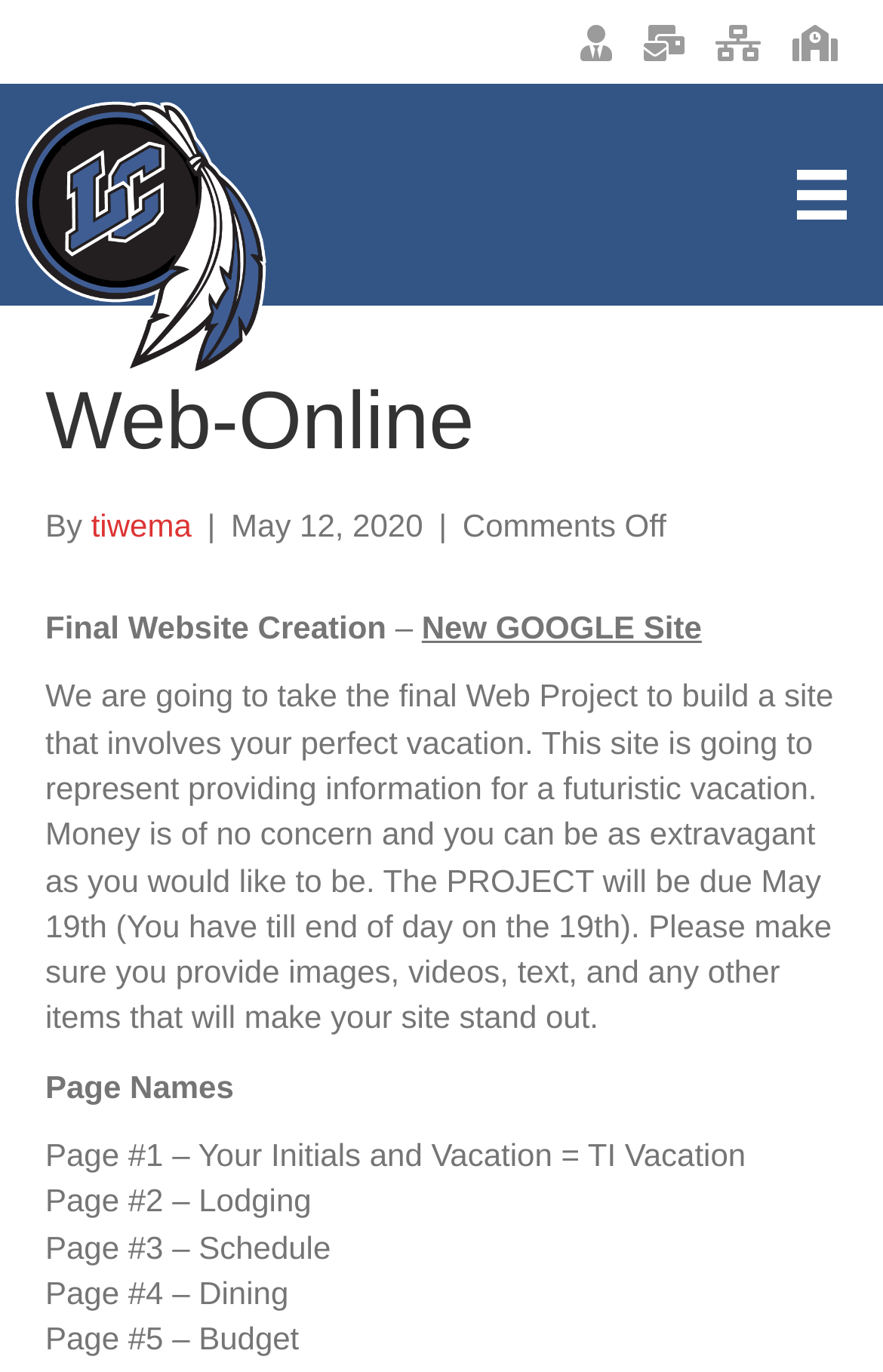Describe all the visual and textual components of the webpage comprehensively.

This webpage is about TI's Class, specifically focused on a web project. At the top left corner, there is a link with an image of "lcLogo". On the top right corner, there is another image. 

Below the top section, there is a header section that spans almost the entire width of the page. The header section contains the title "Web-Online" followed by "By tiwema" and the date "May 12, 2020". To the right of the date, there is a text "Comments Off". Further to the right, there is a text "on Web-Online".

Below the header section, there is a paragraph of text that describes the final website creation project. The project involves building a website that represents a futuristic vacation, with no budget constraints. The project is due on May 19th.

Below the project description, there are five sections labeled "Page Names", each describing a different aspect of the website: "Page #1 – Your Initials and Vacation = TI Vacation", "Page #2 – Lodging", "Page #3 – Schedule", "Page #4 – Dining", and "Page #5 – Budget".